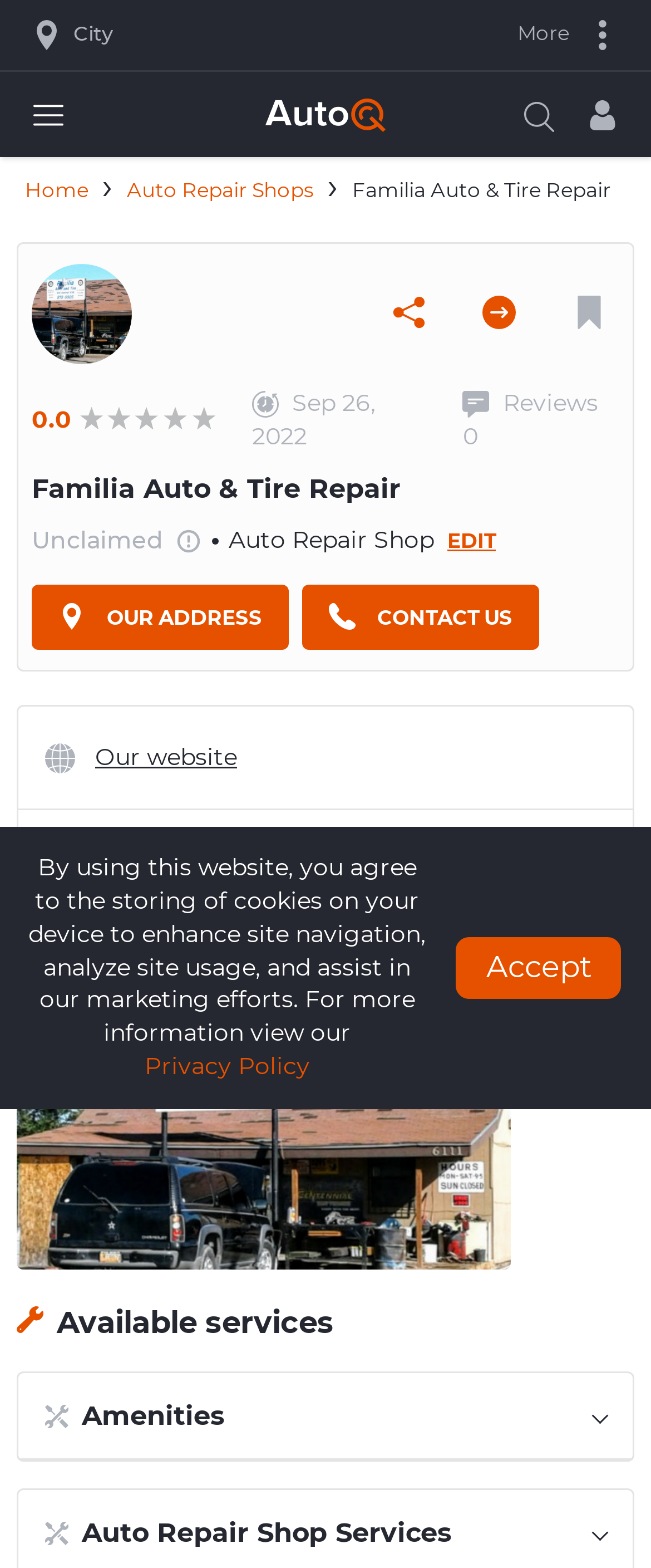Offer a comprehensive description of the webpage’s content and structure.

This webpage is about Familia Auto & Tire Repair, a car repair shop located at 6111 Central Ave NW, Albuquerque, NM. At the top of the page, there is a notification about the use of cookies on the website, with a link to the Privacy Policy and an Accept button. Below this notification, there are three buttons: More, an empty button, and another empty button, each with an accompanying image.

The main content of the page is divided into sections. On the left side, there is a navigation menu with links to AutoQ, Home, and Auto Repair Shops. Below this menu, there is a heading with the shop's name, followed by a section with the shop's rating, address, and contact information. There are also buttons to view the shop's address and contact information.

In the middle of the page, there is a section with reviews and ratings, including the number of reviews and the date of the last review. Below this section, there is a heading with the shop's name again, followed by a section with information about the shop, including its status, address, and type of business.

On the right side of the page, there are sections with photos, available services, and amenities offered by the shop. Each section has a heading and a button to view more information. There are also links to specific services and amenities, such as Accepts Credit Cards, Warranty, and Waiting Room.

Throughout the page, there are various images, including icons, logos, and photos, which are used to enhance the visual appeal and provide additional information about the shop.